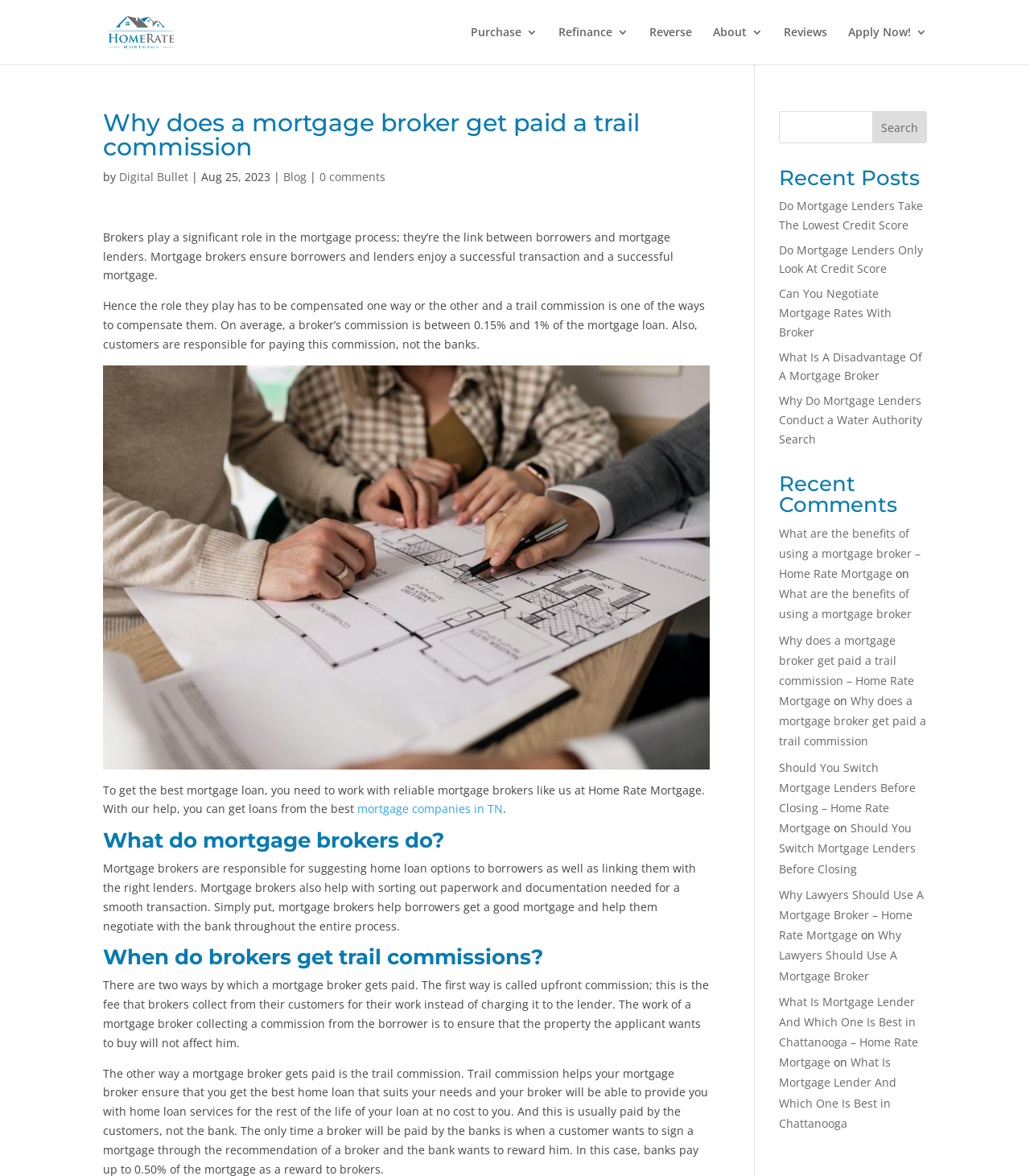Show me the bounding box coordinates of the clickable region to achieve the task as per the instruction: "Read 'Why does a mortgage broker get paid a trail commission'".

[0.1, 0.094, 0.689, 0.142]